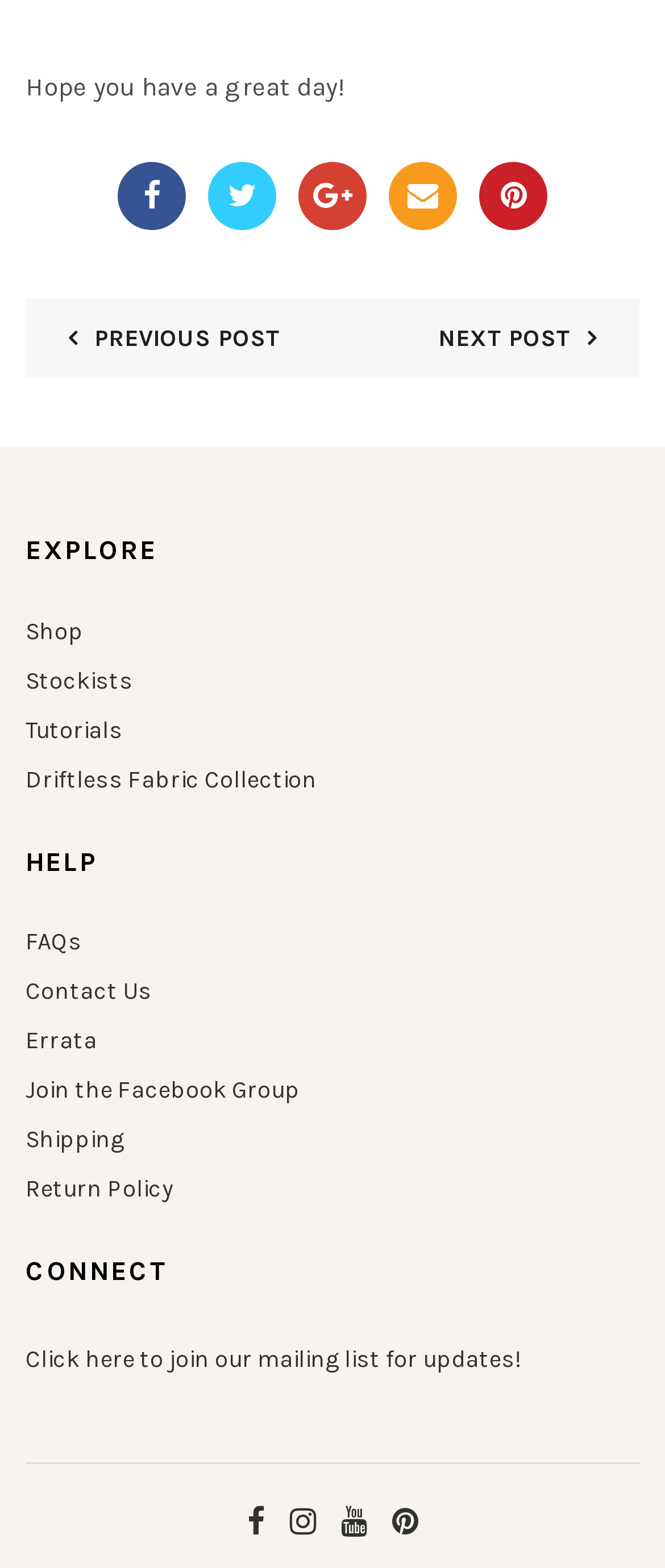Please find the bounding box coordinates (top-left x, top-left y, bottom-right x, bottom-right y) in the screenshot for the UI element described as follows: Shipping

[0.038, 0.718, 0.187, 0.736]